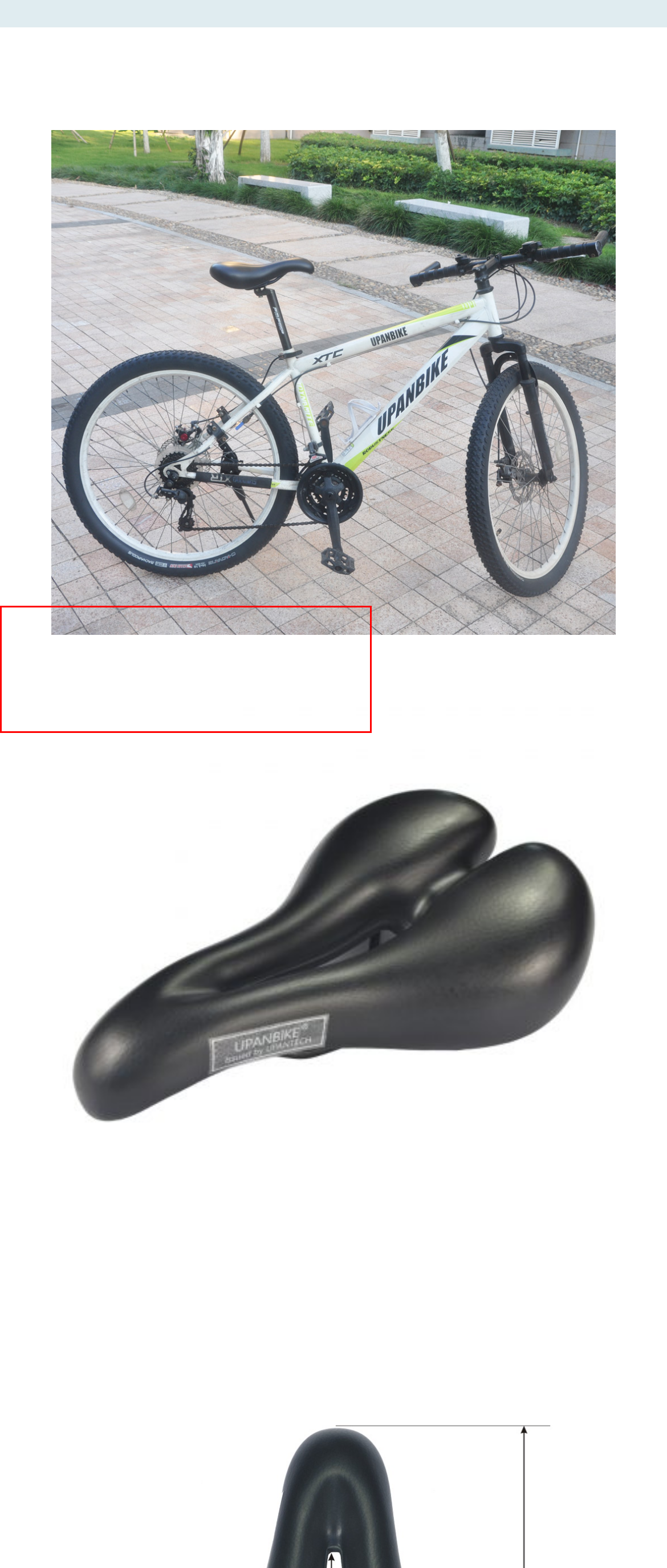With the provided webpage screenshot containing a red bounding box around a UI element, determine which description best matches the new webpage that appears after clicking the selected element. The choices are:
A. Fat bike manufacturer, fat tire bicycle suppliers, 24 inch fat bike china 26 inch with fat tire
B. Road bike video
C. Wholesale good quality bicycle light, Custom bicycle light, Bicycle light manufacturer
D. Custom various bicycle saddle, wholesale good quality bicycle saddle, bicycle saddle supplier
E. bicycle pump with good price, wholesale bicycle pump with high quality, bicycle pump supplier
F. Kids bicycle manufacturers, kid exercise bike manufacturers, wholesale cheap price
G. Contact us, bicycle parts wholesale company, bike parts suppliers from China contact us
H. Custom bicycle brake, bicycle brake supplier with good price, wholesale good quality bicycle brake

B